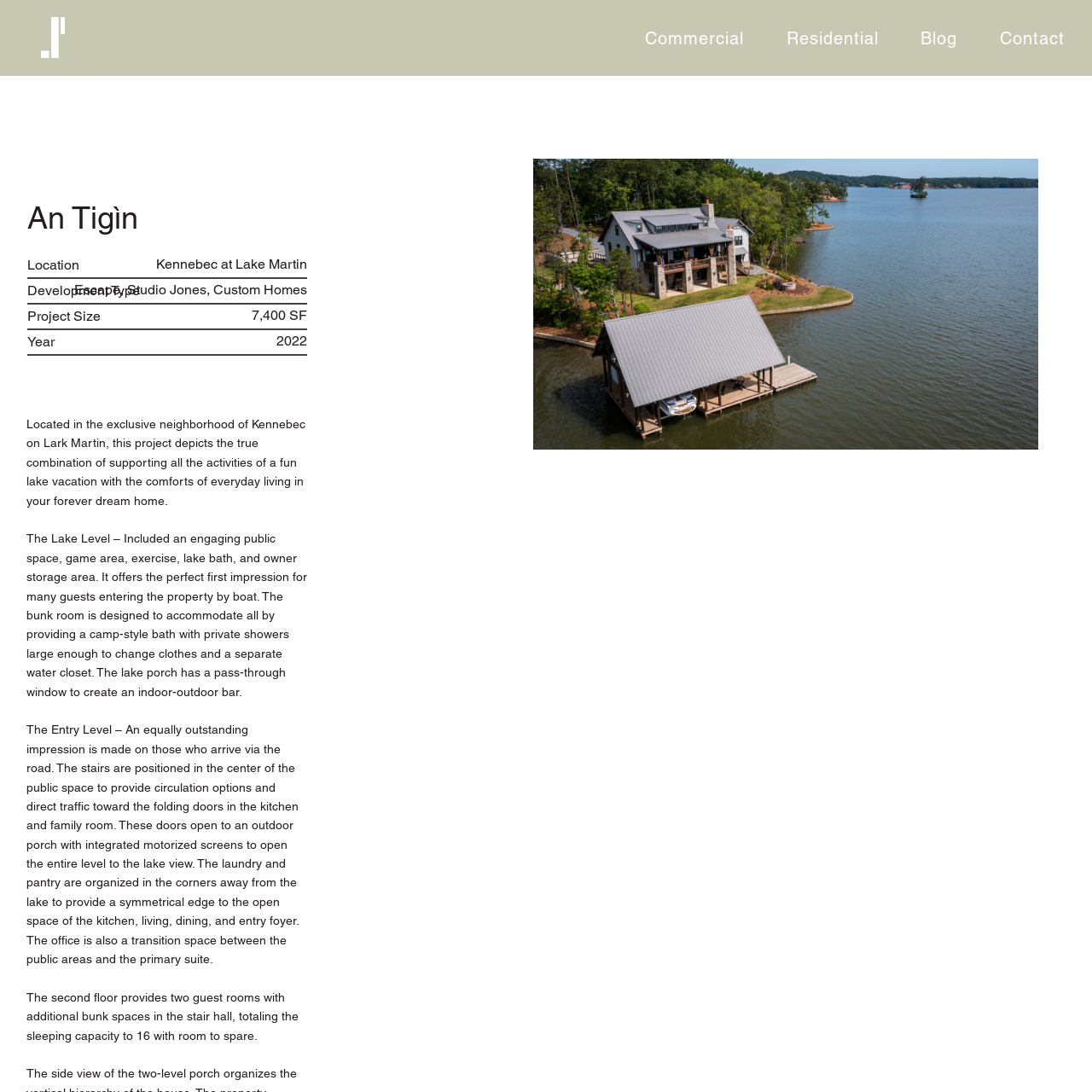Using the element description: "Contact", determine the bounding box coordinates for the specified UI element. The coordinates should be four float numbers between 0 and 1, [left, top, right, bottom].

[0.899, 0.018, 0.991, 0.052]